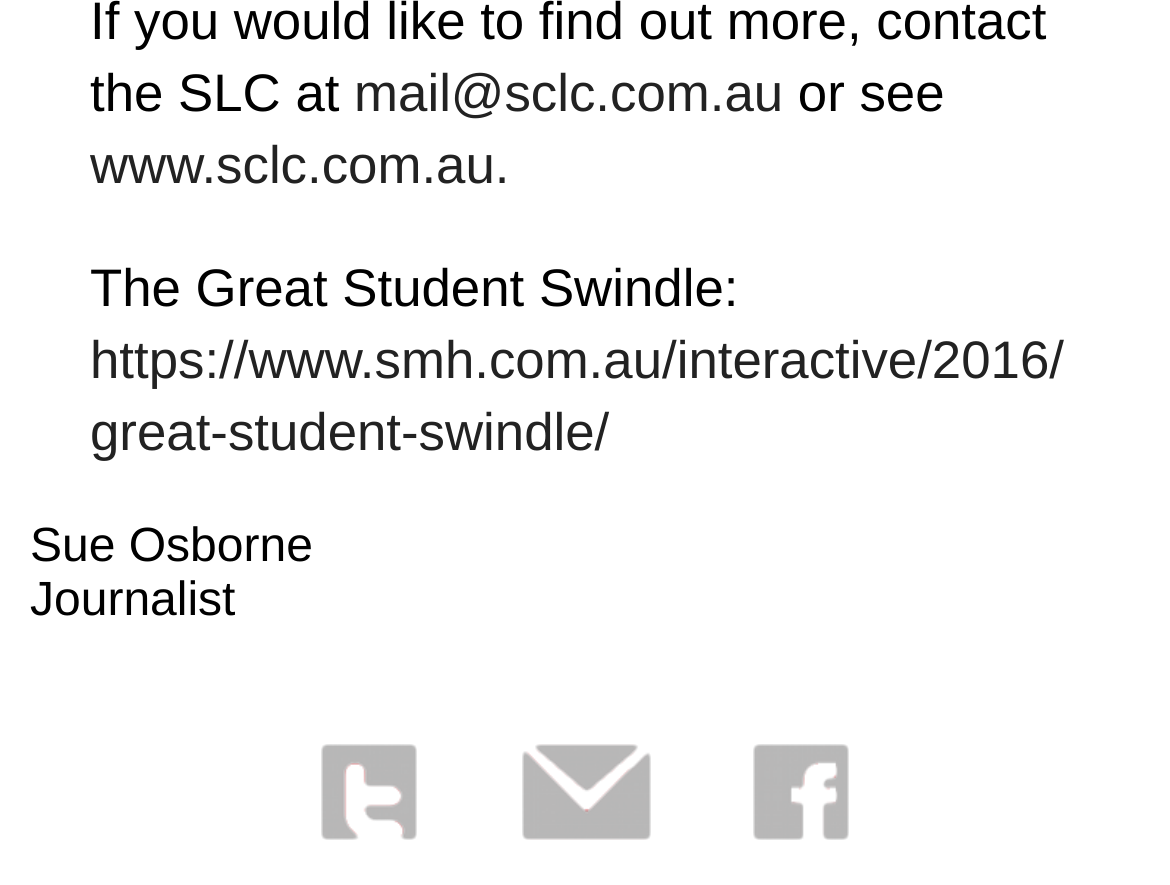Answer this question using a single word or a brief phrase:
Who is the author of the article?

Sue Osborne